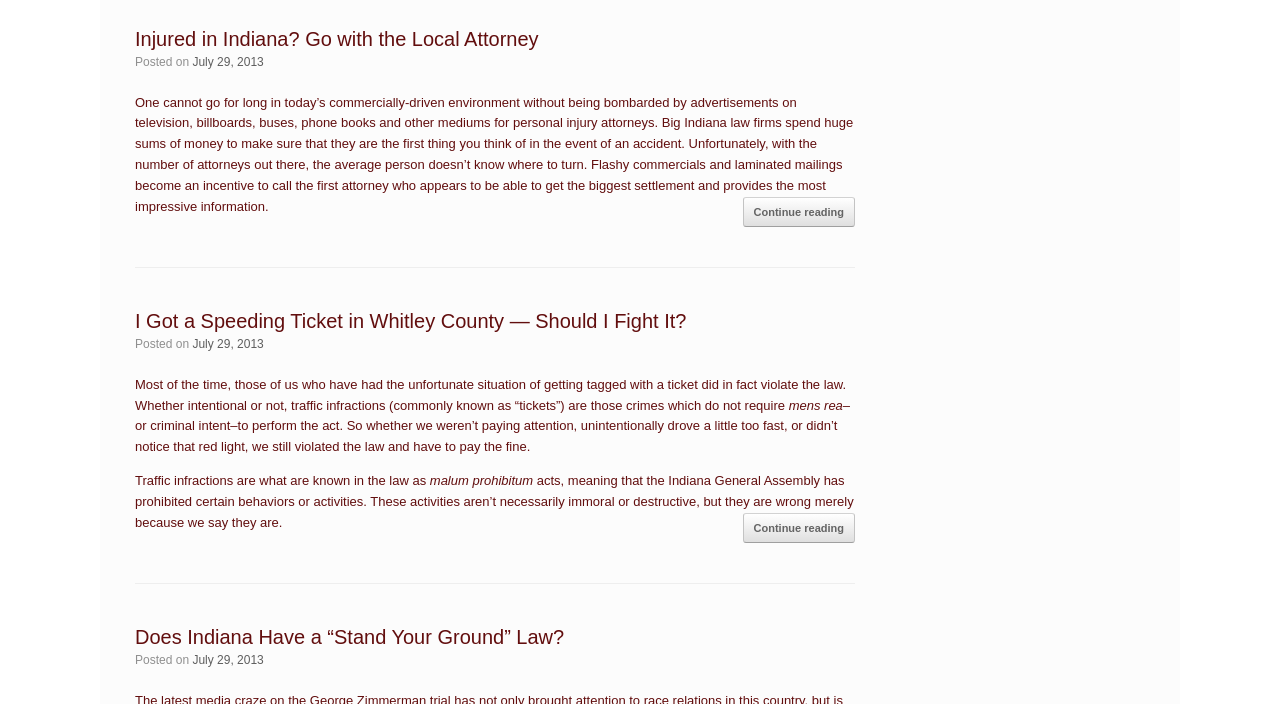What is the topic of the second article?
Please elaborate on the answer to the question with detailed information.

I examined the second article element and found a heading with the text 'I Got a Speeding Ticket in Whitley County — Should I Fight It?', which suggests that the topic of the article is about getting a speeding ticket in Whitley County.